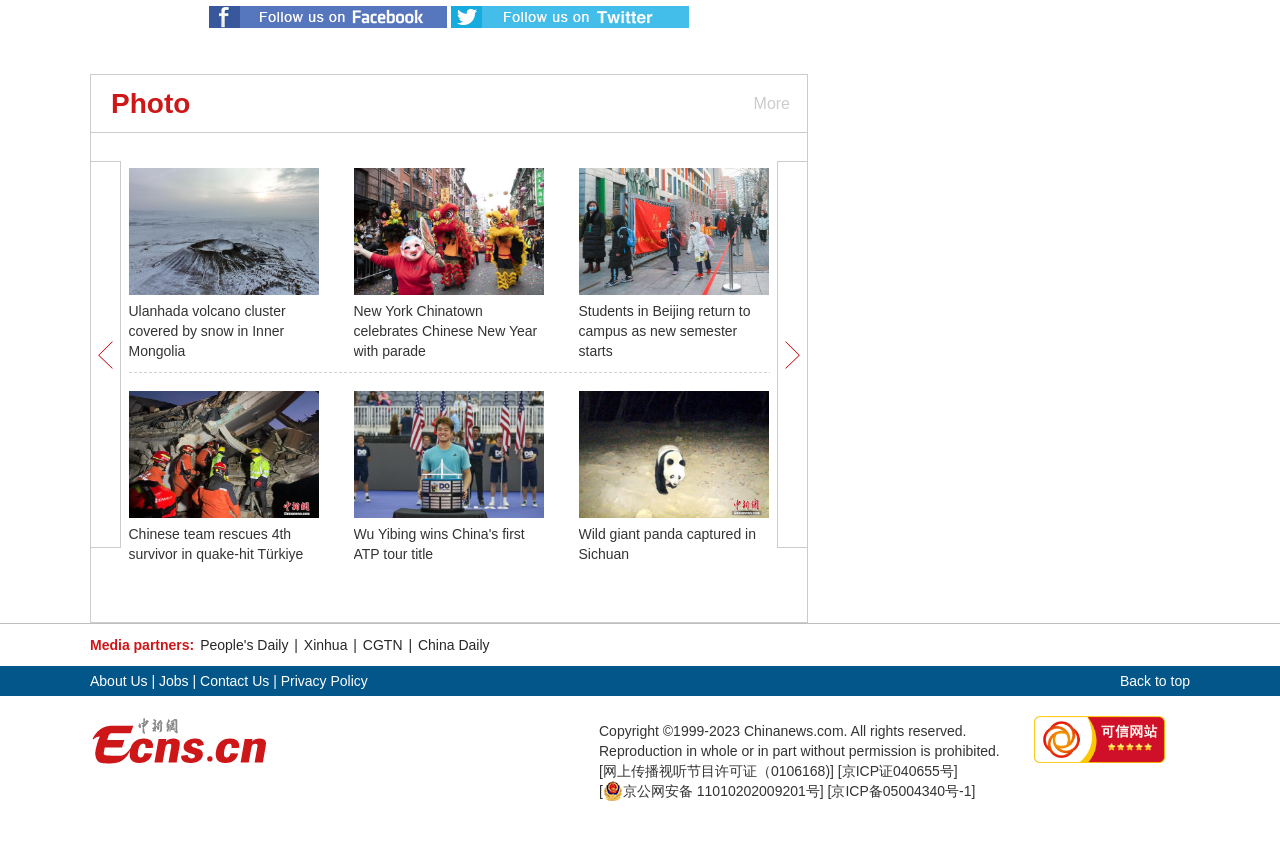With reference to the image, please provide a detailed answer to the following question: What is the purpose of the section at the bottom of the page with copyright information?

The section at the bottom of the page with copyright information, including the copyright symbol and year, is used to display legal information about the website's content and intellectual property, indicating that the website owns the rights to the content and prohibiting unauthorized reproduction or use.